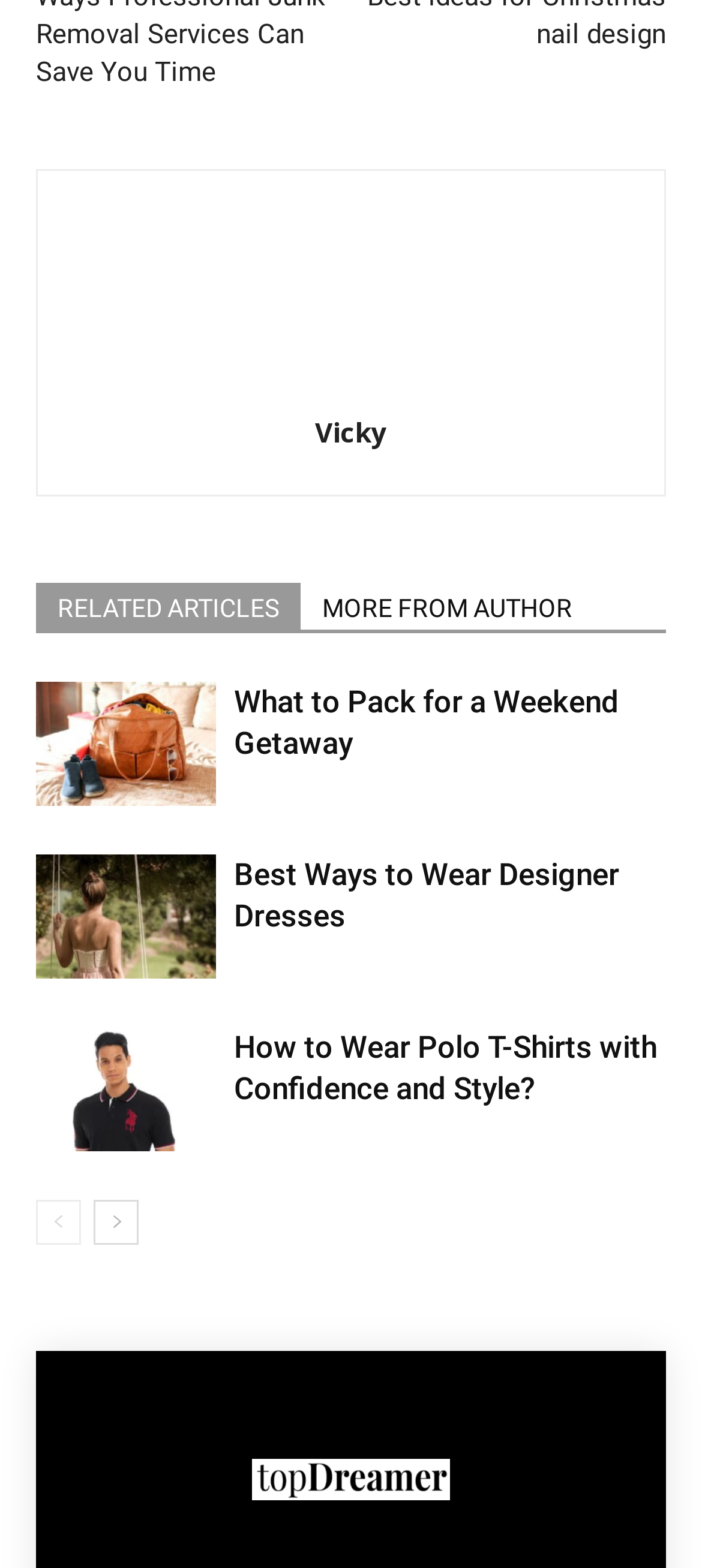Can you provide the bounding box coordinates for the element that should be clicked to implement the instruction: "Visit UMD Libraries homepage"?

None